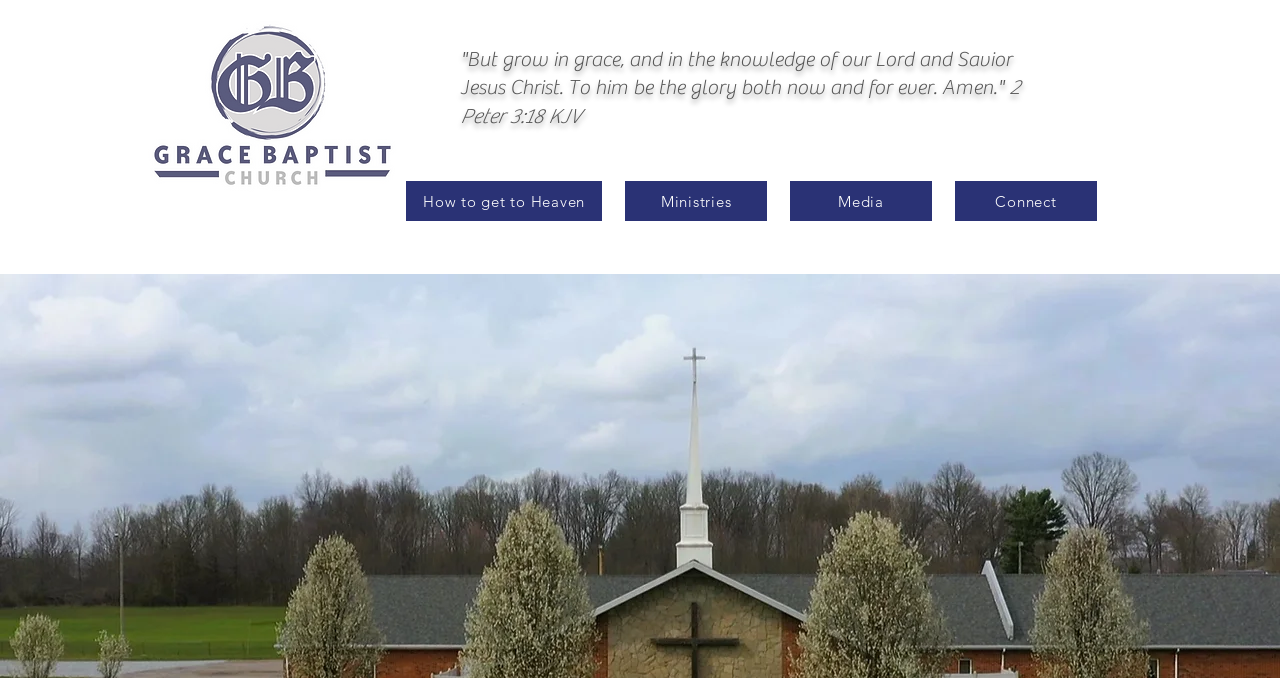What is the position of the 'Media' link?
Using the visual information, respond with a single word or phrase.

Middle right